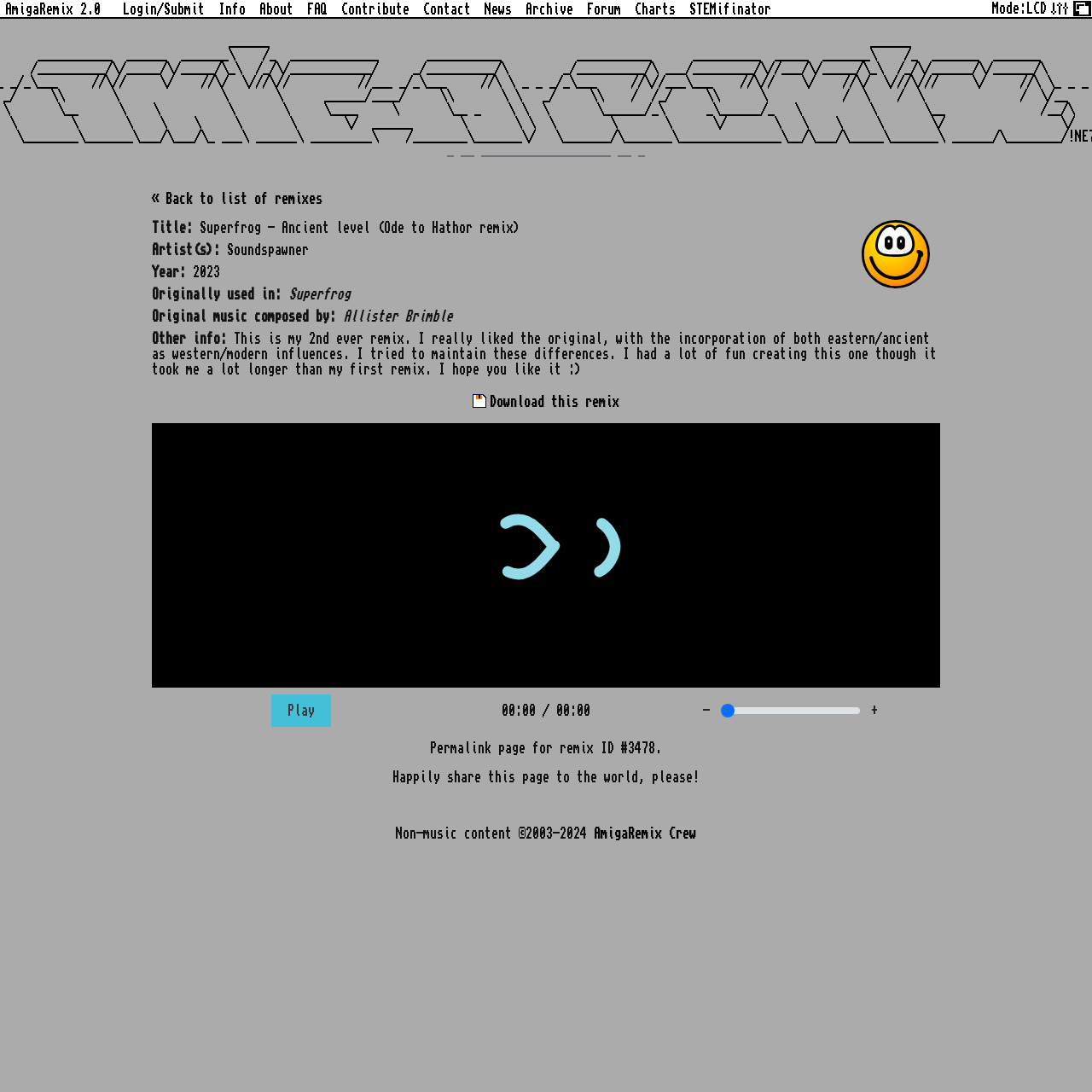Please locate the bounding box coordinates of the element that needs to be clicked to achieve the following instruction: "Play the music". The coordinates should be four float numbers between 0 and 1, i.e., [left, top, right, bottom].

[0.249, 0.636, 0.303, 0.666]